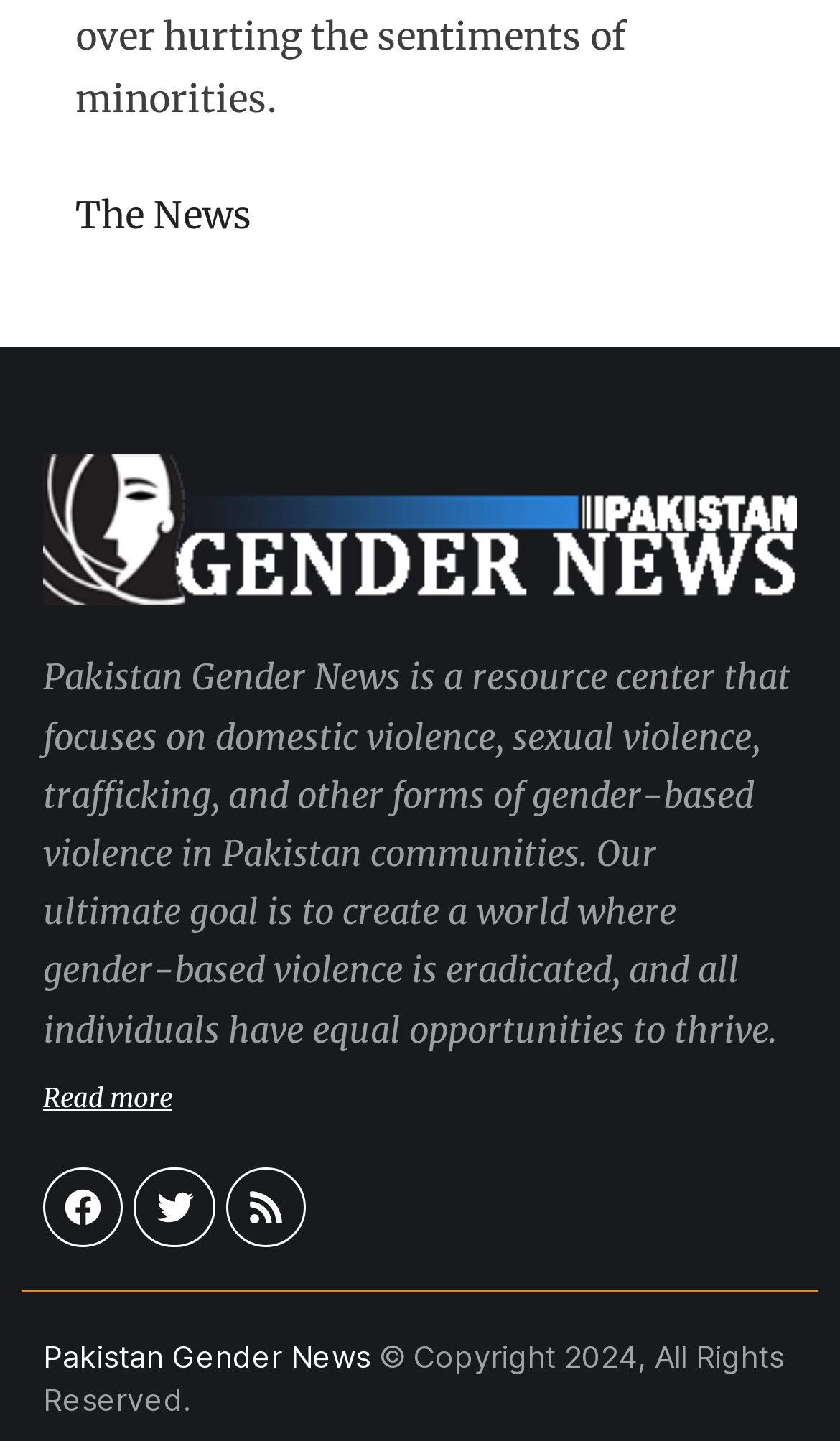Using the image as a reference, answer the following question in as much detail as possible:
What is the copyright year of the website?

The copyright information is located at the bottom of the webpage, which states '© Copyright 2024, All Rights Reserved'.